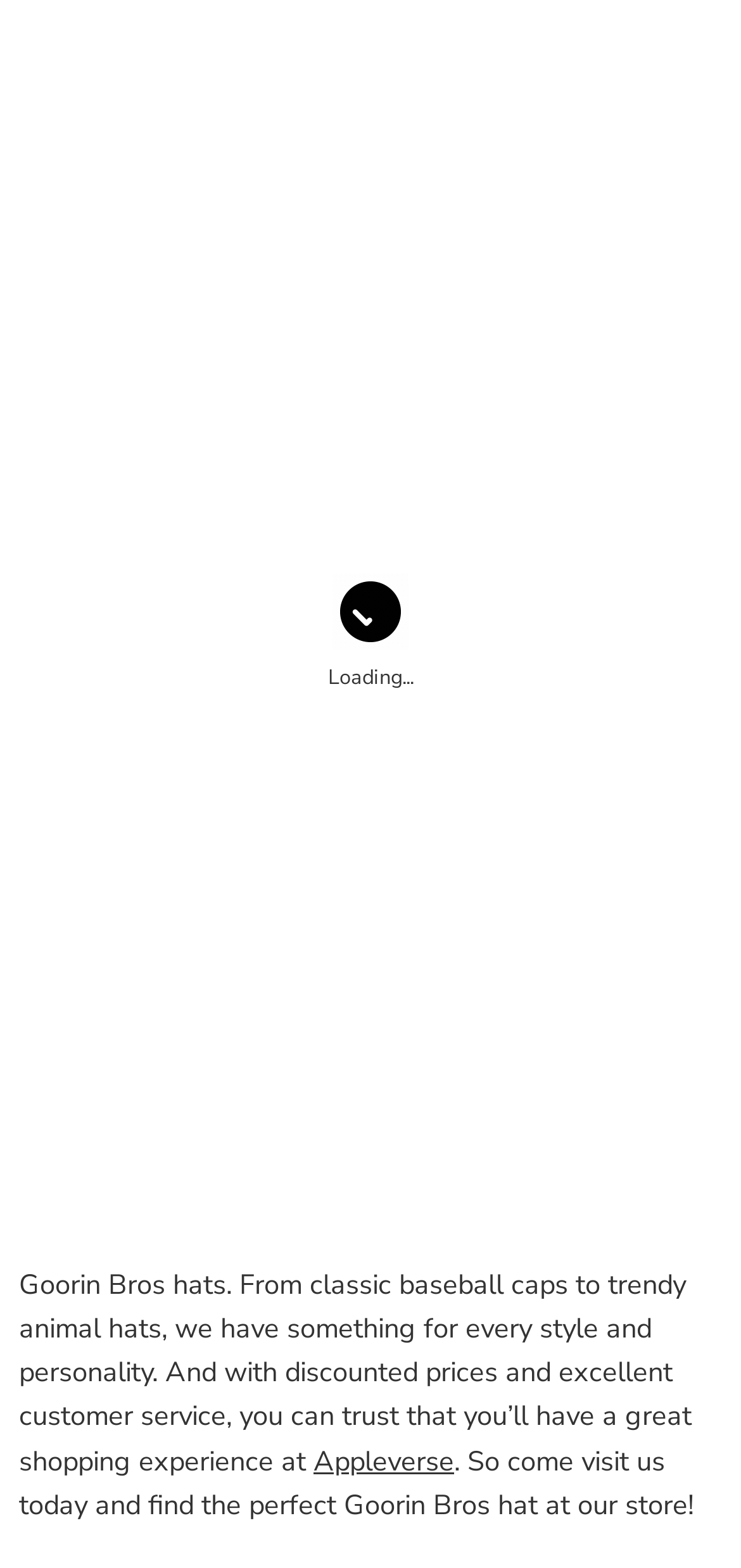Please respond in a single word or phrase: 
What is the purpose of the store?

To provide a great shopping experience